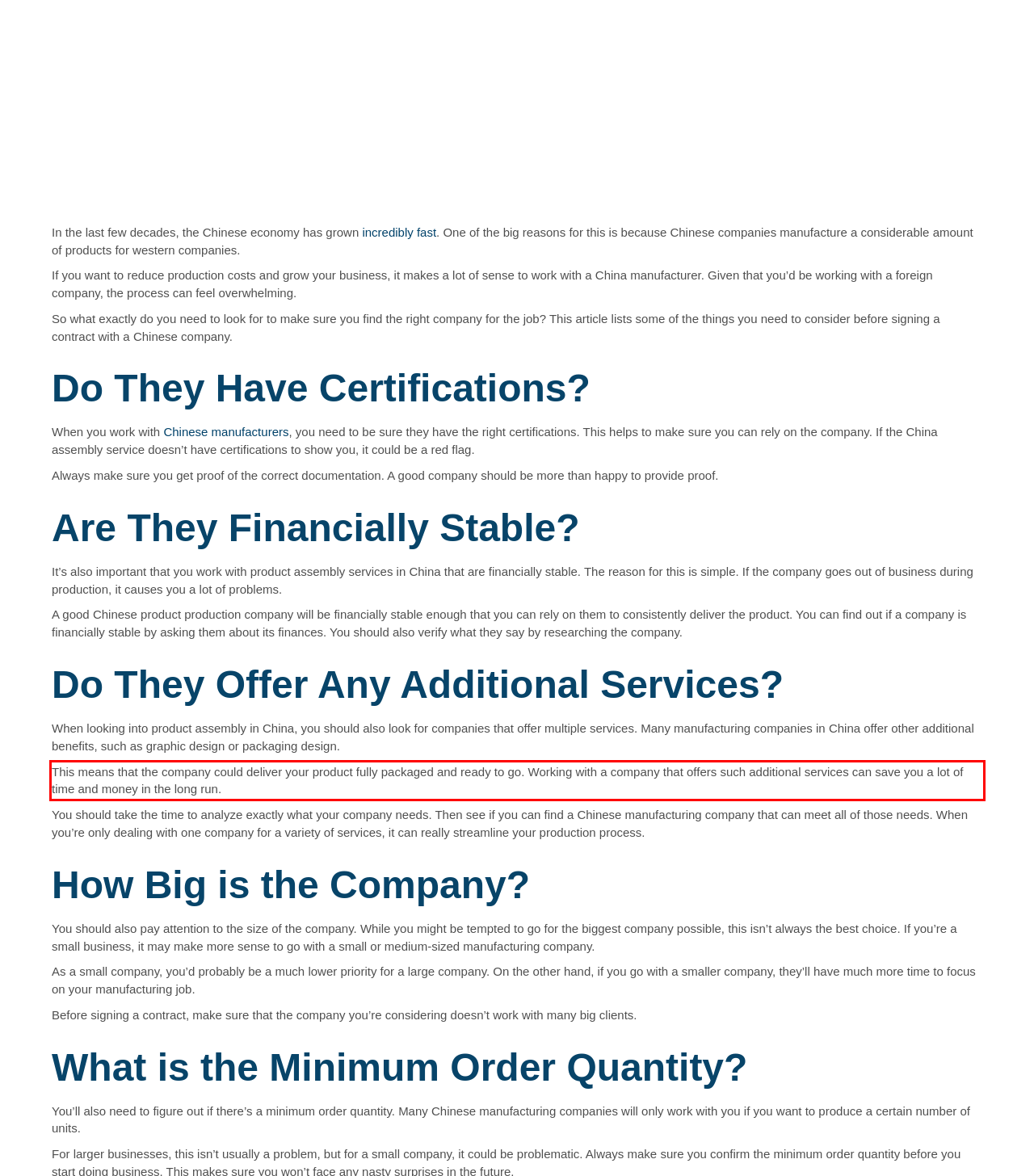Given a webpage screenshot with a red bounding box, perform OCR to read and deliver the text enclosed by the red bounding box.

This means that the company could deliver your product fully packaged and ready to go. Working with a company that offers such additional services can save you a lot of time and money in the long run.